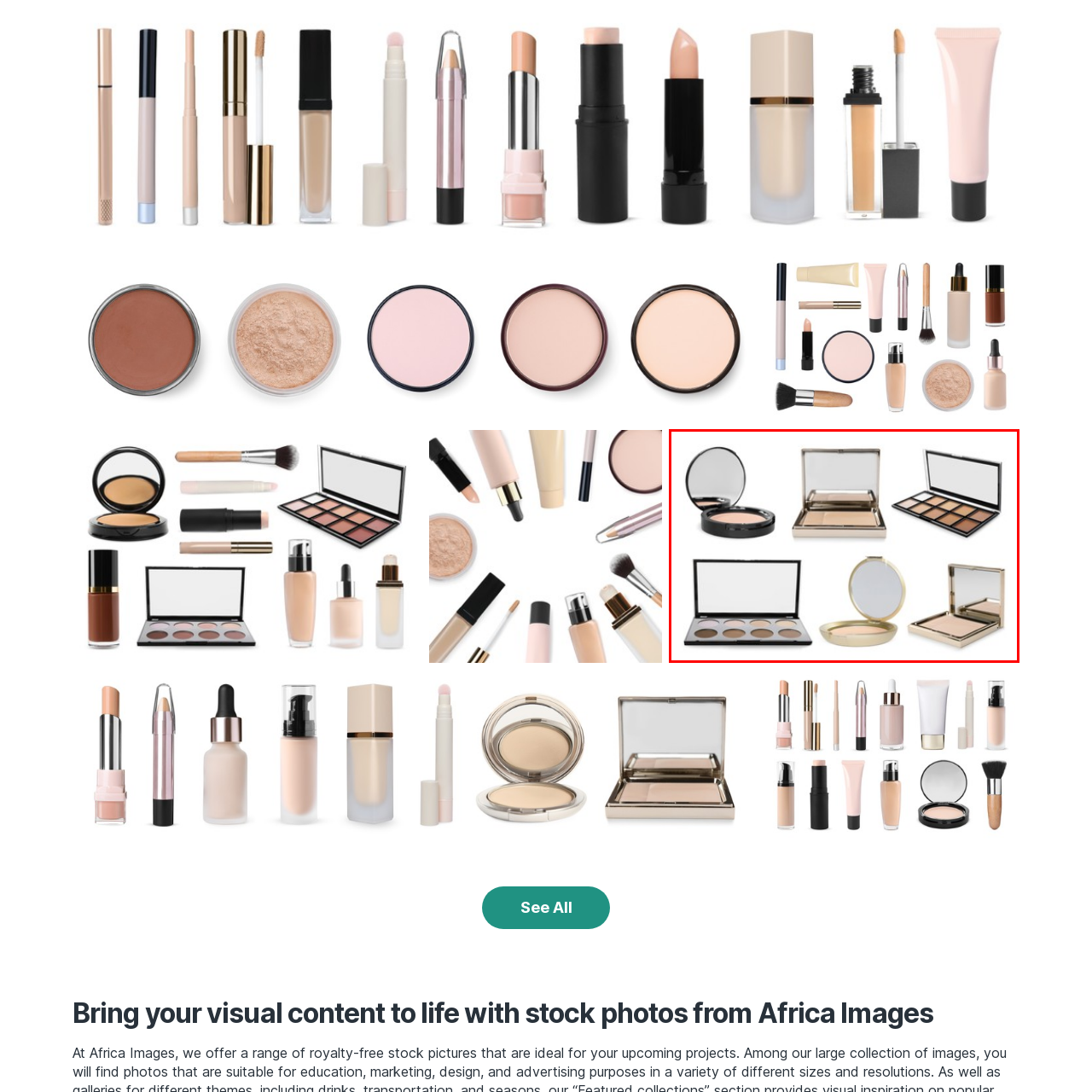How many makeup compacts are shown in the image?
Look closely at the image marked with a red bounding box and answer the question with as much detail as possible, drawing from the image.

The caption describes three different makeup compacts: a round, black compact with a mirror; a rectangular compact with a sleek design; and an open palette featuring several shades. This implies that there are three makeup compacts shown in the image.